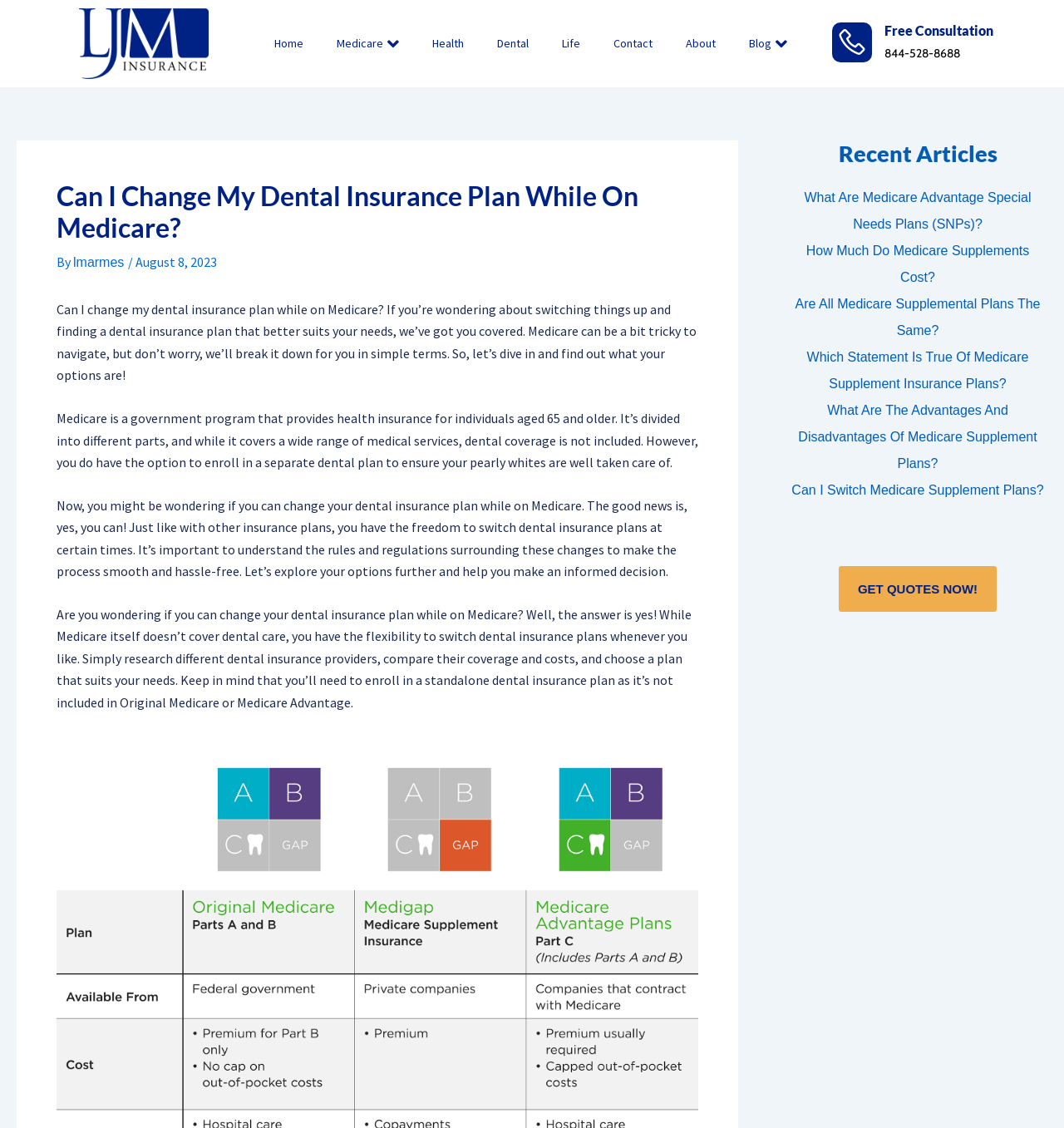Please locate the bounding box coordinates of the element that needs to be clicked to achieve the following instruction: "Click the 'Dental' link". The coordinates should be four float numbers between 0 and 1, i.e., [left, top, right, bottom].

[0.436, 0.0, 0.497, 0.077]